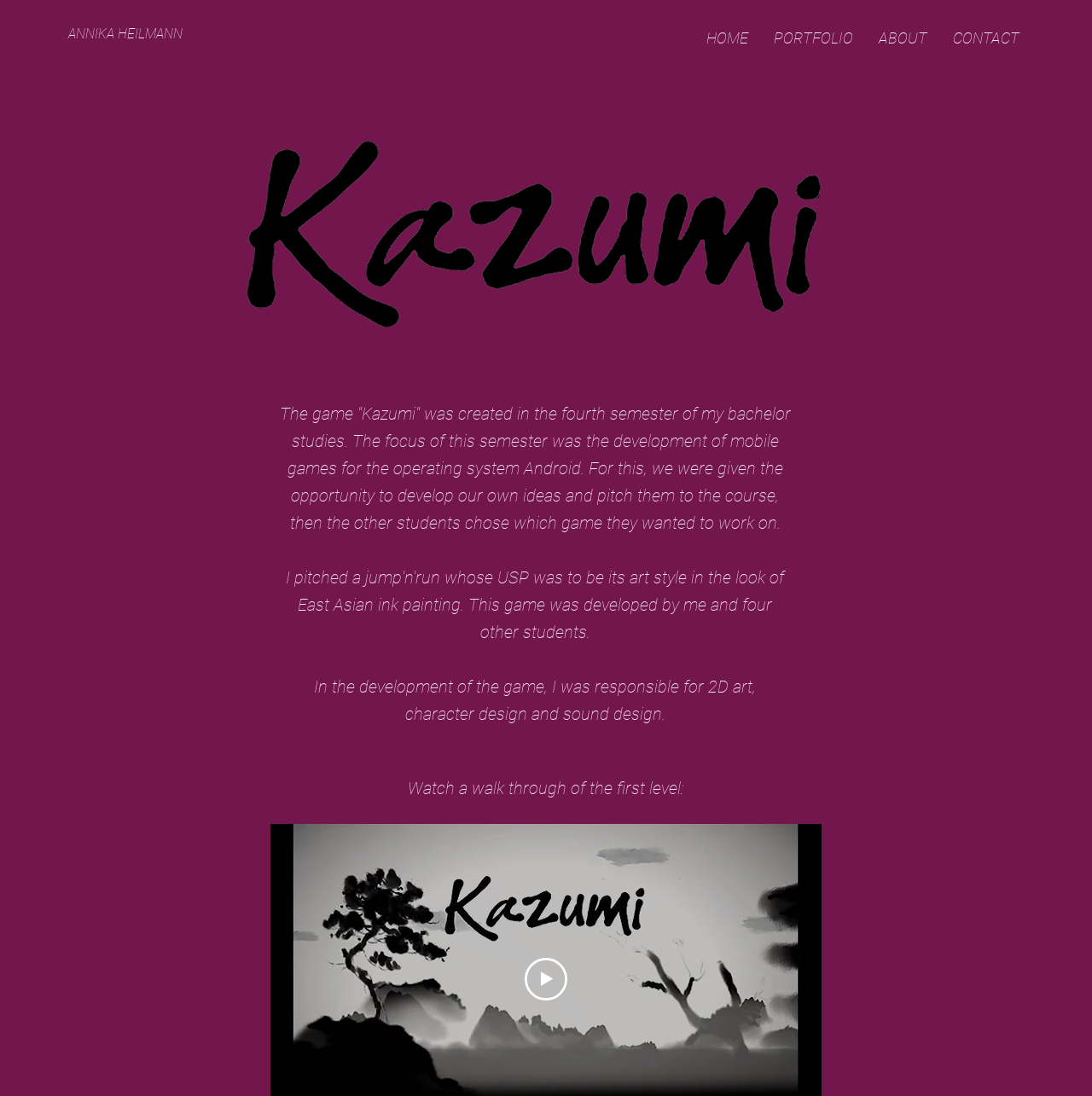How many navigation links are available on this webpage? From the image, respond with a single word or brief phrase.

4